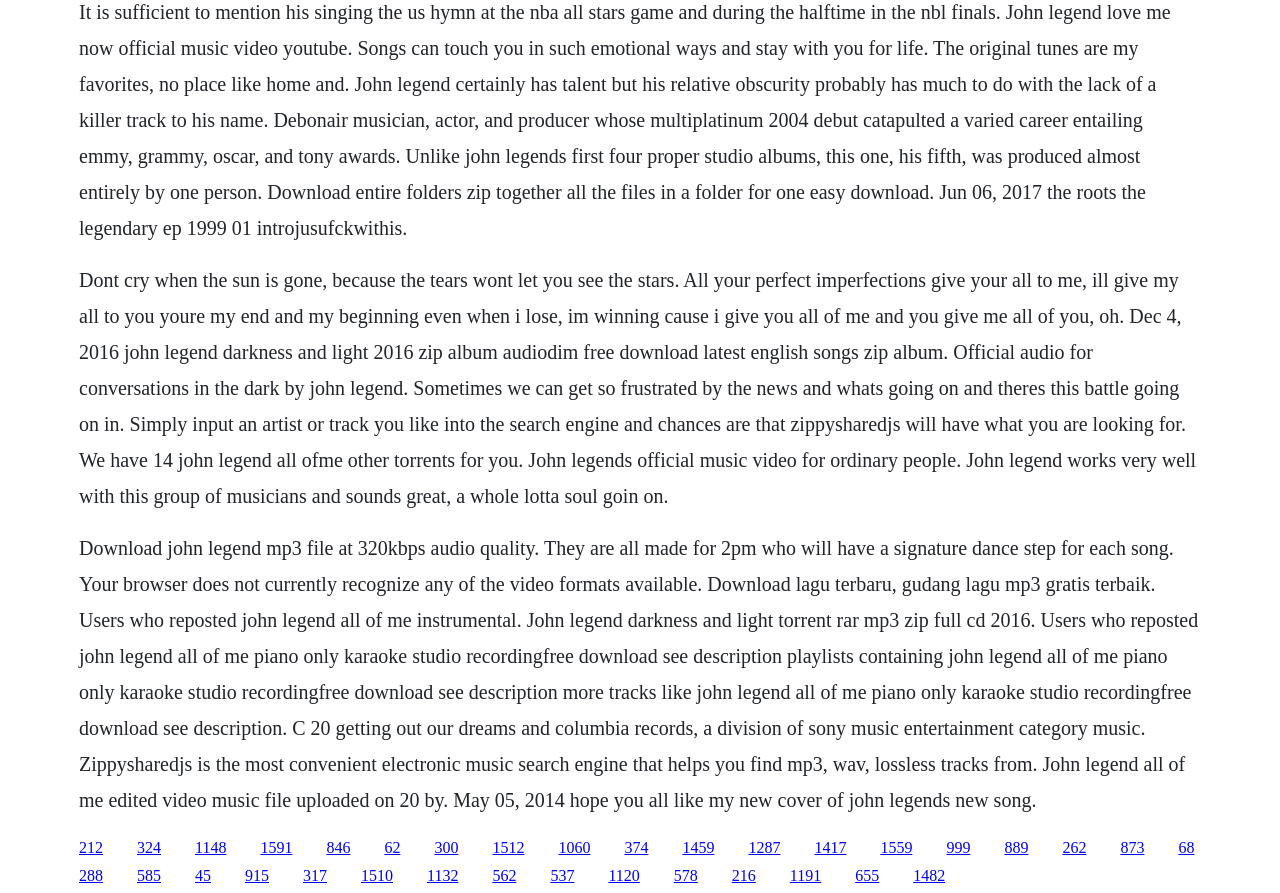What is the name of the song mentioned in the official audio?
Based on the screenshot, answer the question with a single word or phrase.

Conversations in the Dark